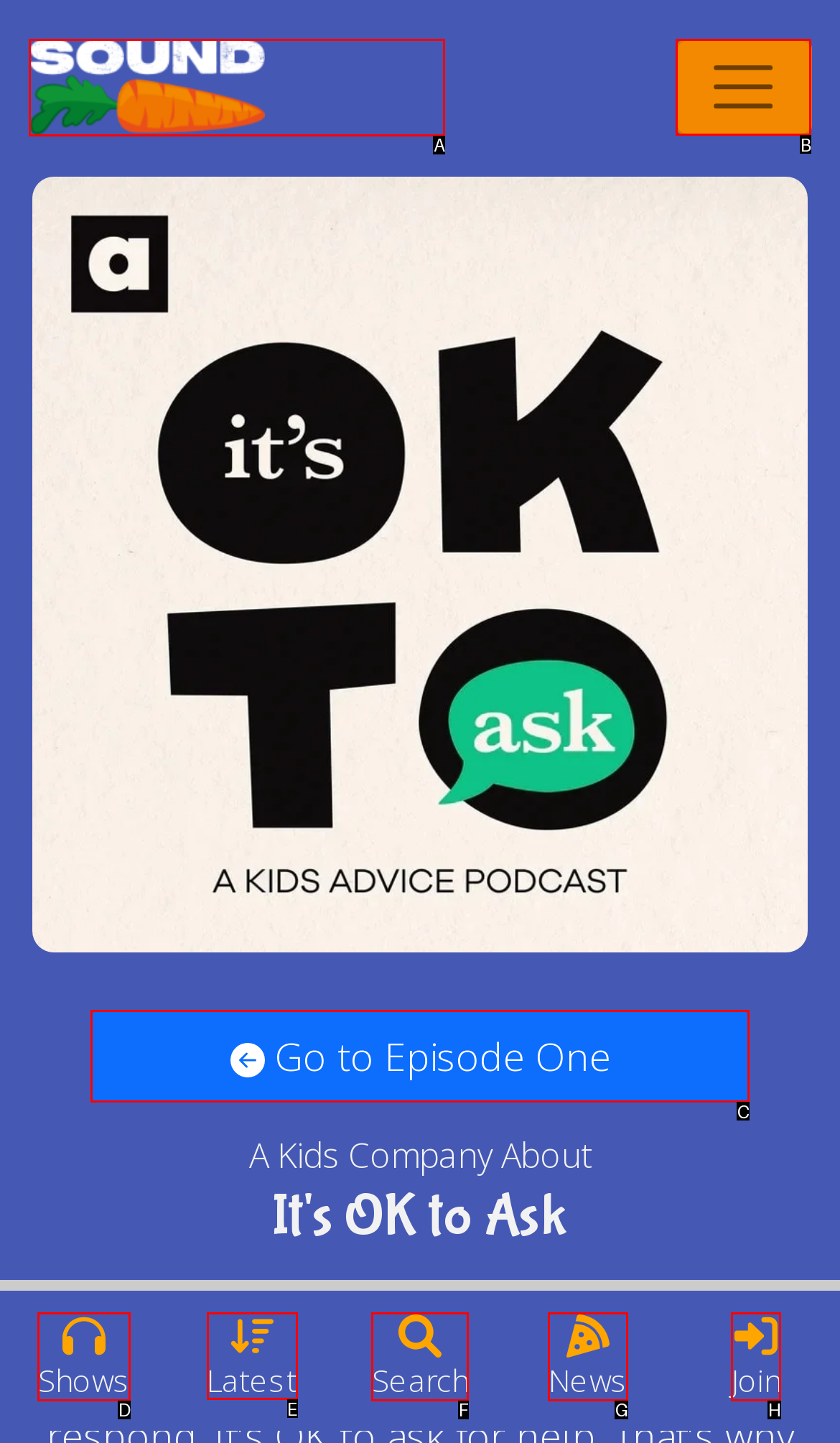Decide which UI element to click to accomplish the task: Go to episode one
Respond with the corresponding option letter.

C